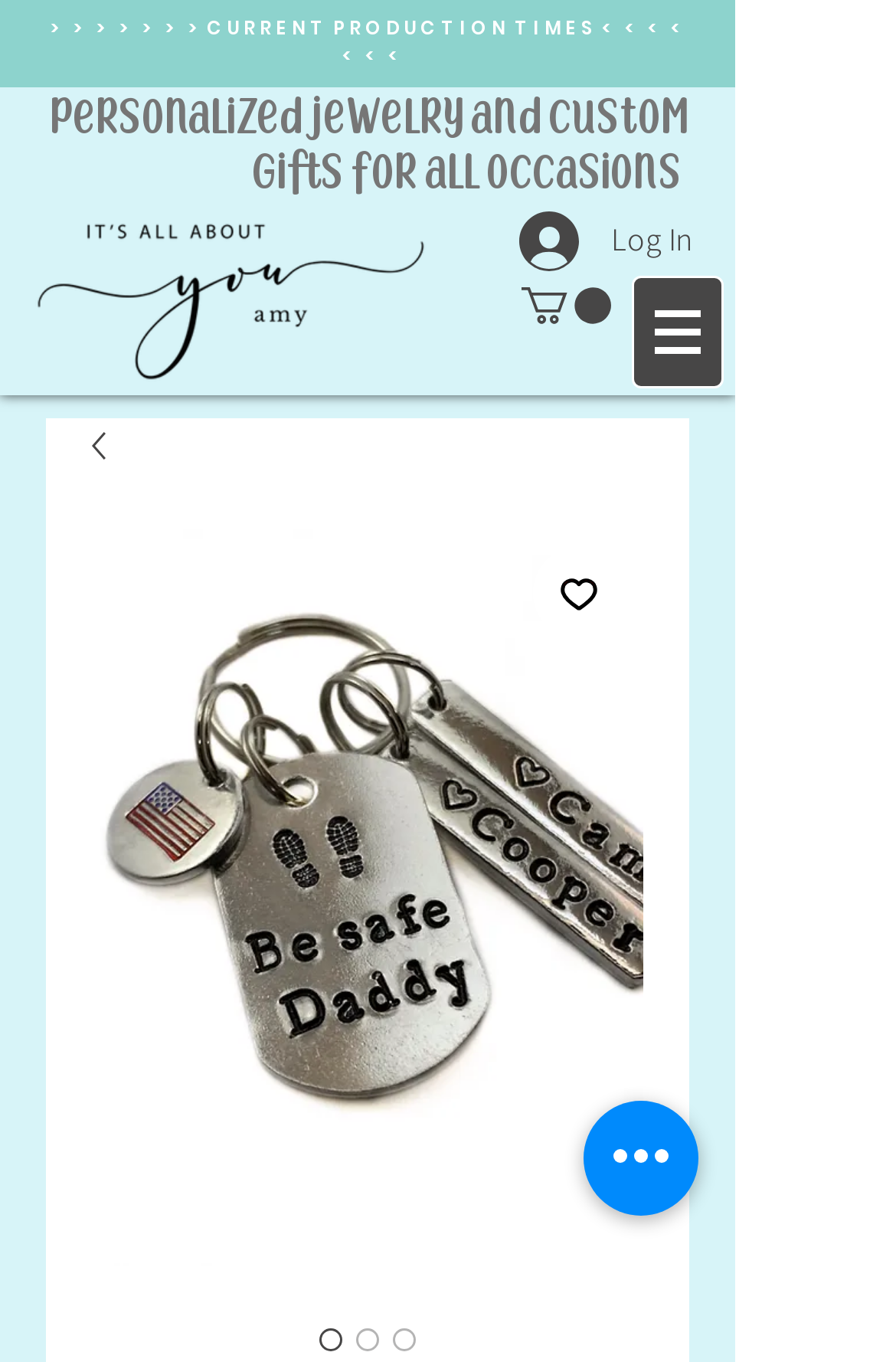Using the provided element description: "aria-label="Add to Wishlist"", identify the bounding box coordinates. The coordinates should be four floats between 0 and 1 in the order [left, top, right, bottom].

[0.595, 0.401, 0.697, 0.468]